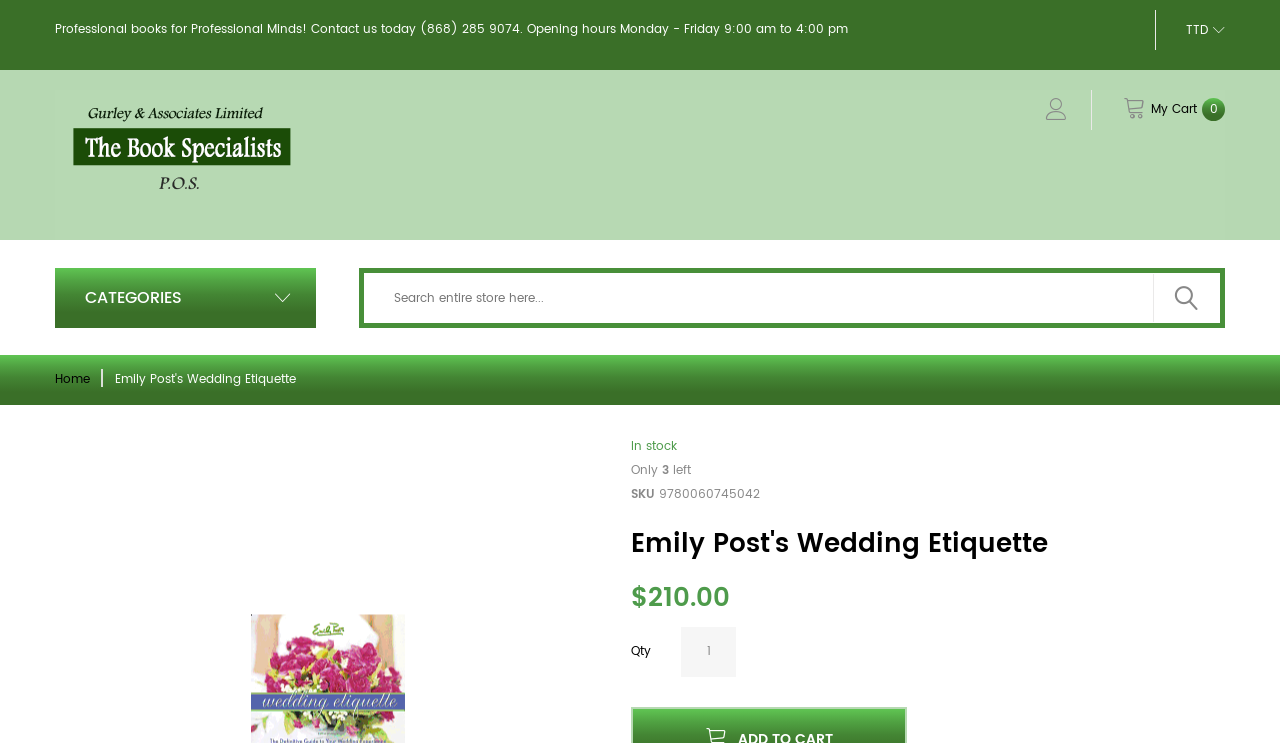Extract the bounding box coordinates of the UI element described: "name="q" placeholder="Search entire store here..."". Provide the coordinates in the format [left, top, right, bottom] with values ranging from 0 to 1.

[0.285, 0.367, 0.953, 0.435]